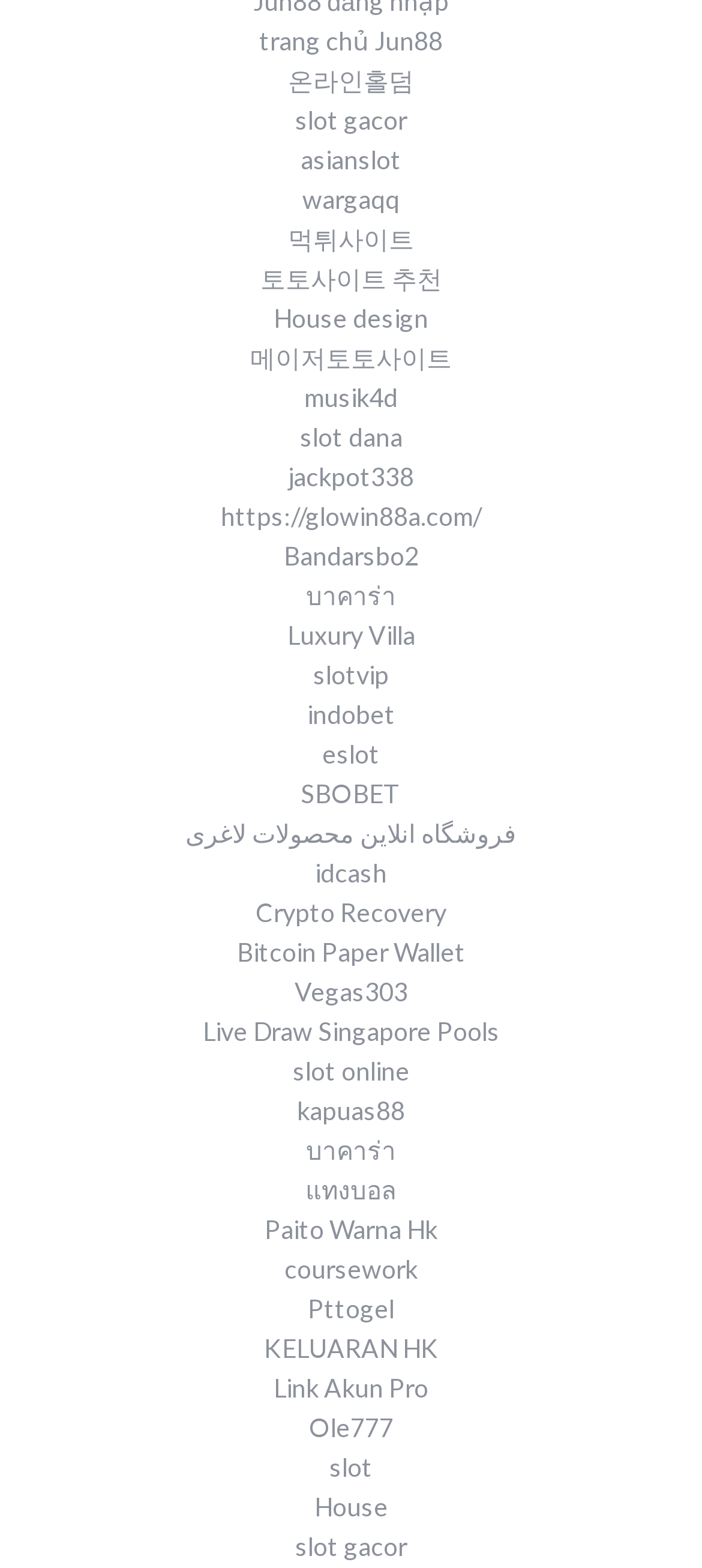Identify the bounding box coordinates of the region I need to click to complete this instruction: "go to slot gacor".

[0.421, 0.067, 0.579, 0.086]